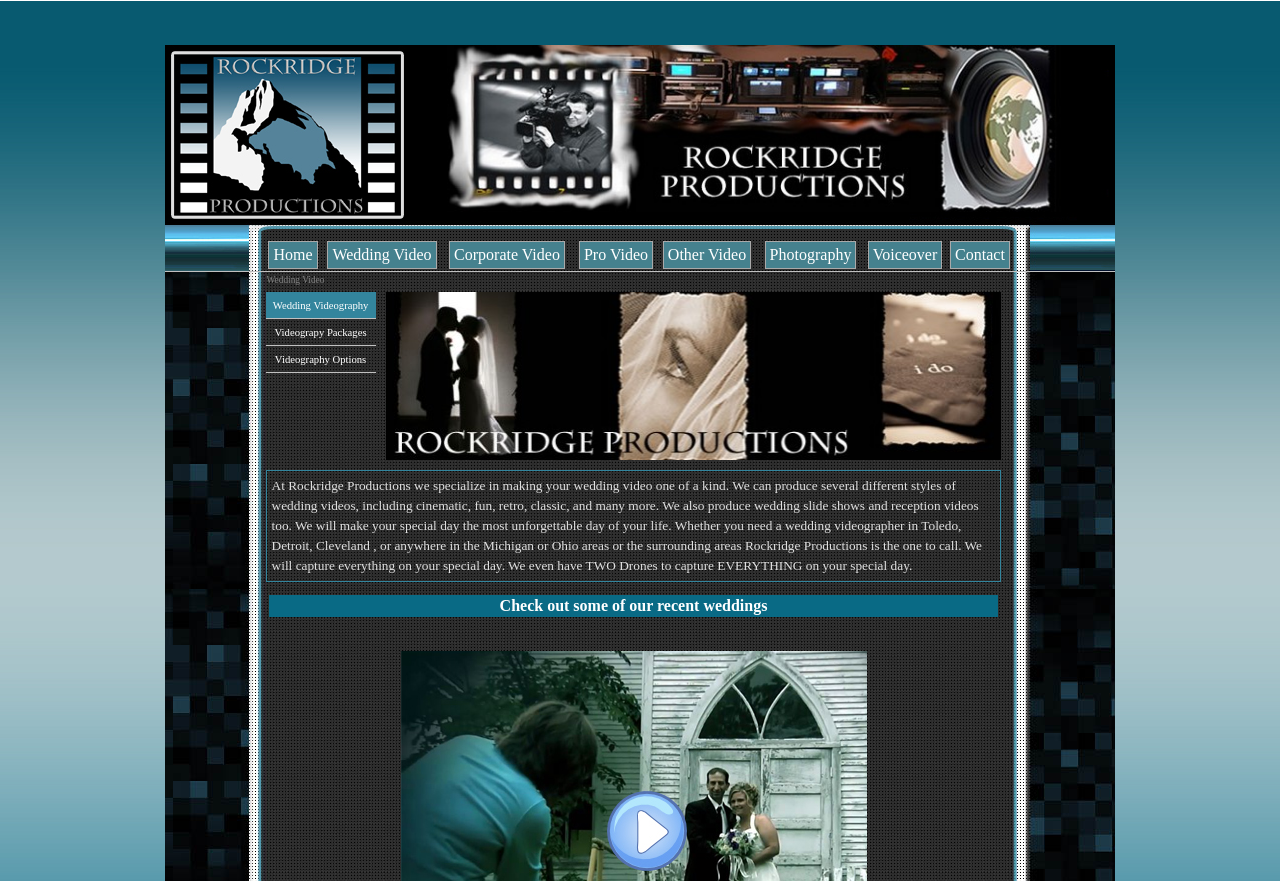Articulate a detailed summary of the webpage's content and design.

This webpage is about Rockridge Productions, a wedding videography service. At the top, there is a navigation menu with seven buttons: Home, Wedding Video, Corporate Video, Other Video, Photography, Contact, and Voiceover. Below the navigation menu, there is a header section with a title "Wedding Video" and a brief introduction to the service.

On the left side, there are three links: Wedding Videography, Videography Packages, and Videography Options. These links are likely related to the wedding videography services offered by Rockridge Productions.

On the right side, there is a large canvas element that takes up most of the page's width. Below the canvas, there is a paragraph of text that describes the services offered by Rockridge Productions, including producing cinematic, fun, retro, classic, and other styles of wedding videos, as well as wedding slide shows and reception videos. The text also mentions that they serve areas in Michigan and Ohio, including Toledo, Detroit, Cleveland, and surrounding areas.

Further down the page, there is a section with a heading "Check out some of our recent weddings". This section likely contains examples of their work or a portfolio of recent weddings they have covered.